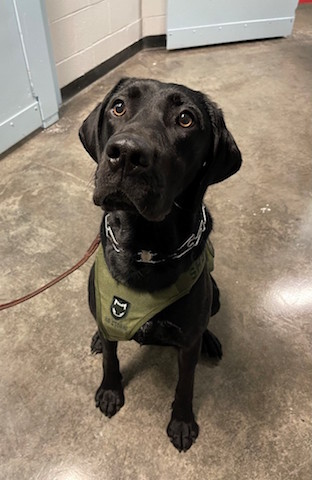What is Rocky's role?
Use the screenshot to answer the question with a single word or phrase.

Emotional Support Therapeutic K-9